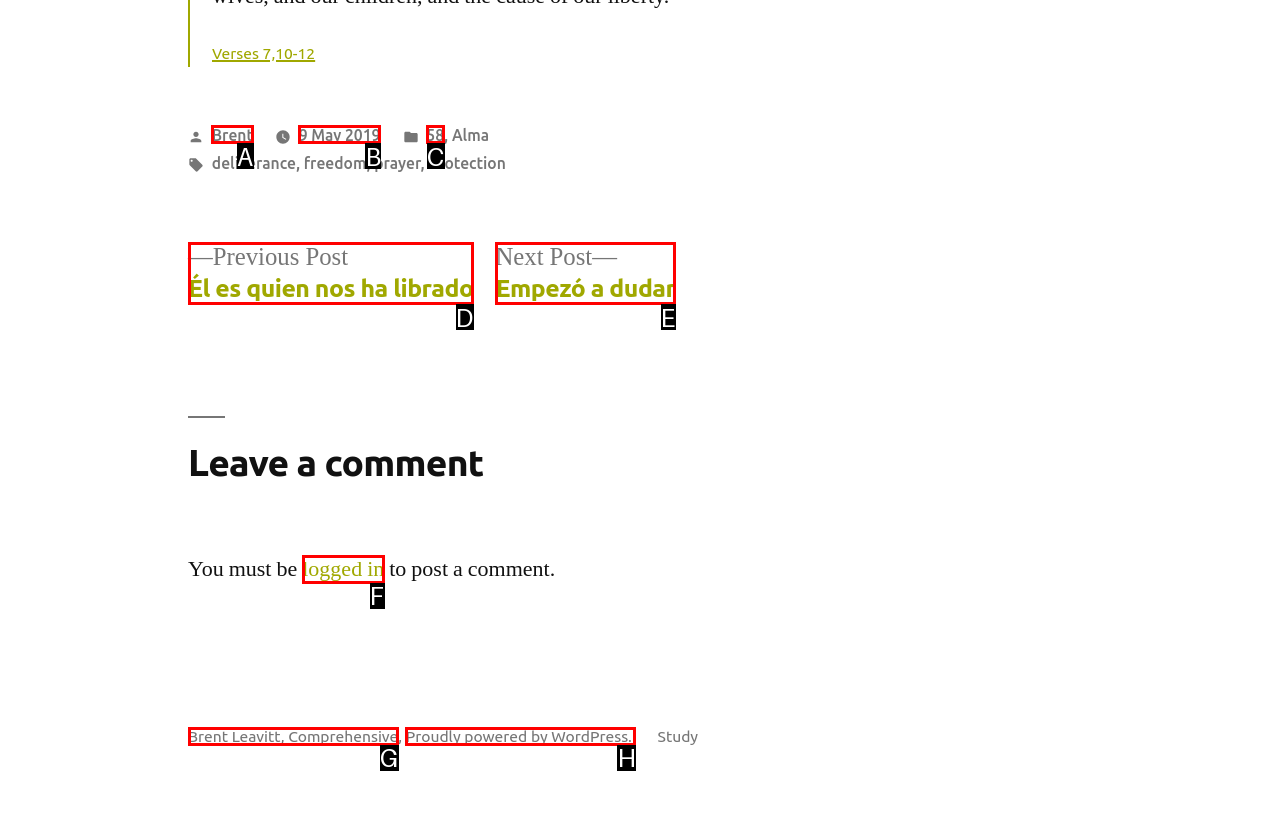Determine which UI element I need to click to achieve the following task: Visit Brent's homepage Provide your answer as the letter of the selected option.

A